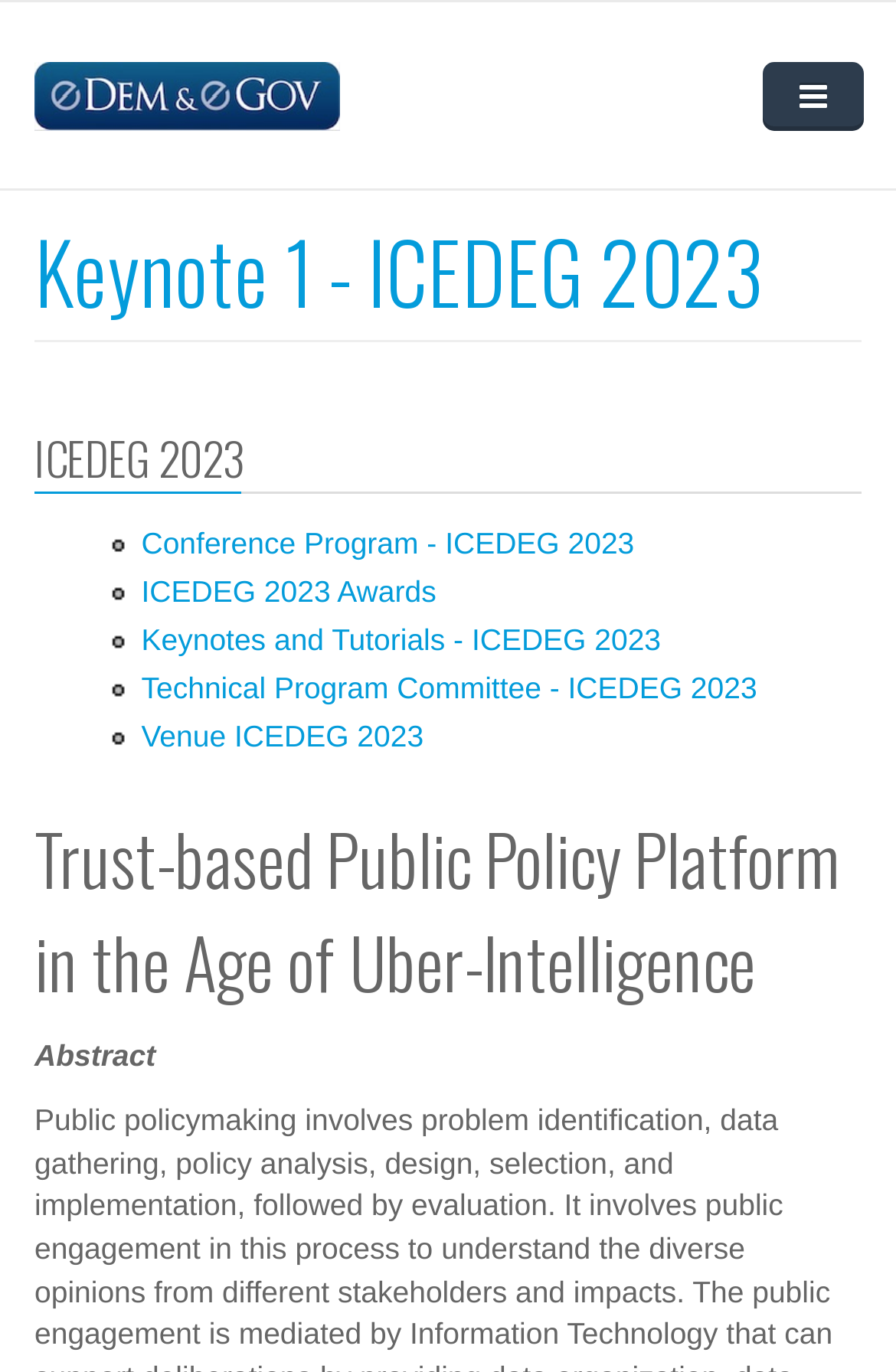Utilize the information from the image to answer the question in detail:
How many links are in the navigation menu?

I counted the links in the navigation menu, which are 'Home', 'About ICEDEG', 'Organisation', 'Contact', and 'Past Events'. There are 5 links in total.